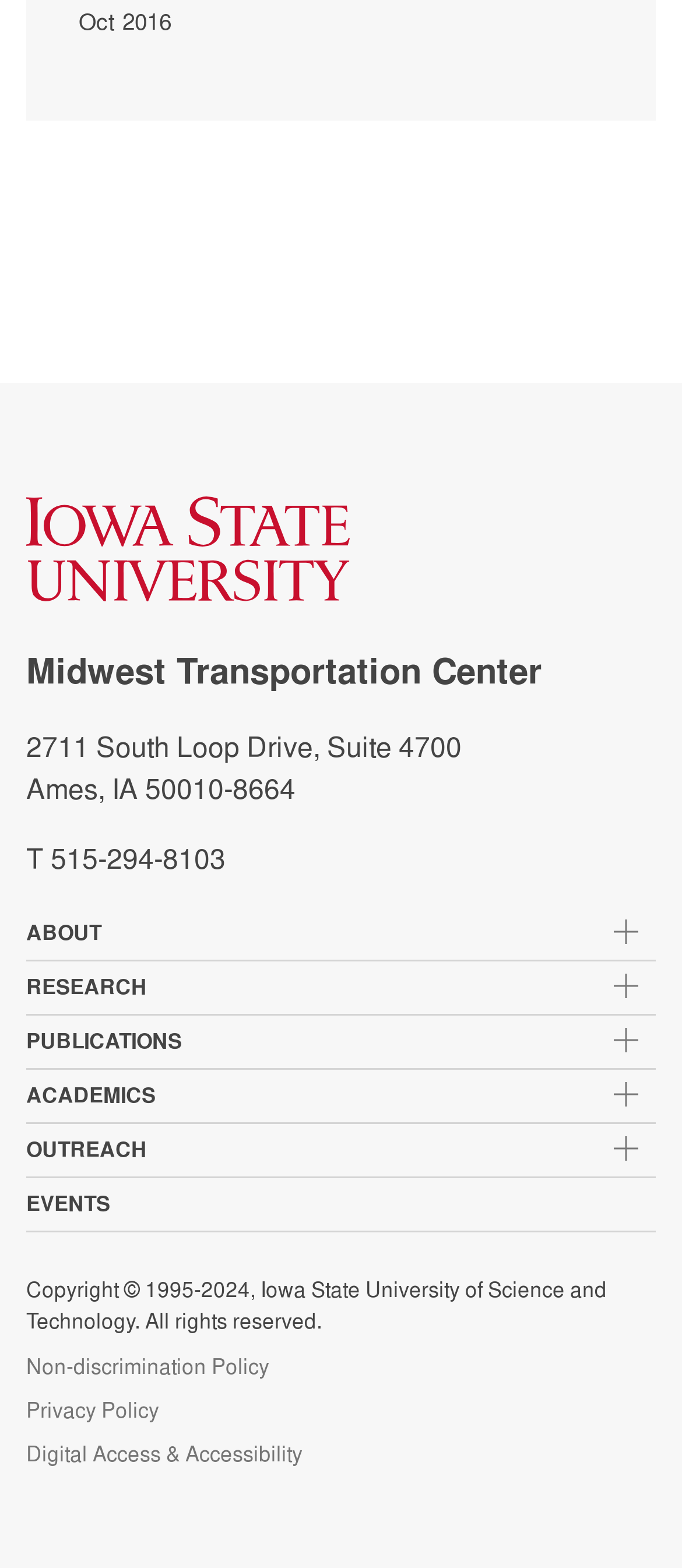Identify the bounding box coordinates of the section that should be clicked to achieve the task described: "check EVENTS".

[0.038, 0.751, 0.962, 0.785]